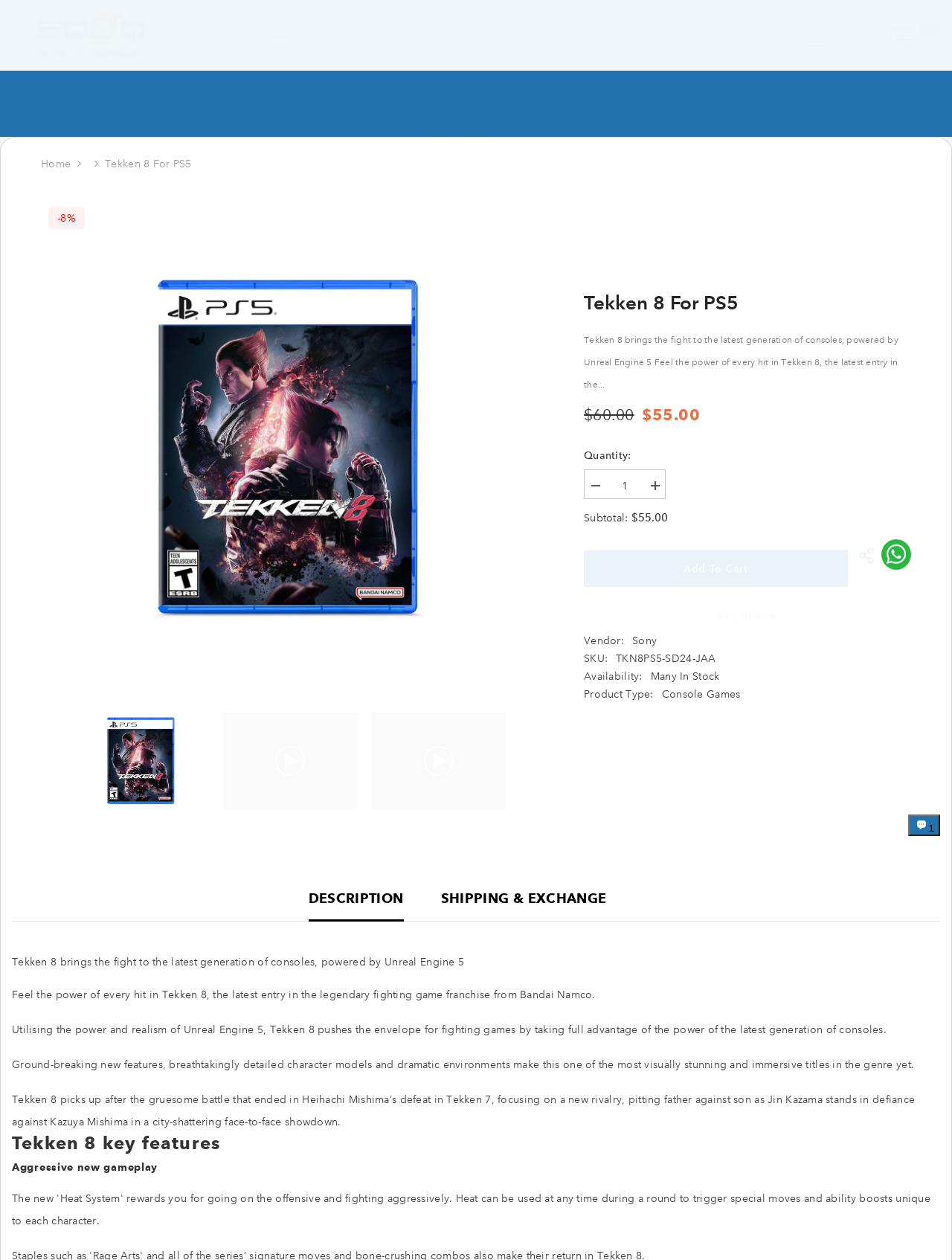Please identify the bounding box coordinates of the region to click in order to complete the task: "Search for products". The coordinates must be four float numbers between 0 and 1, specified as [left, top, right, bottom].

[0.266, 0.013, 0.696, 0.043]